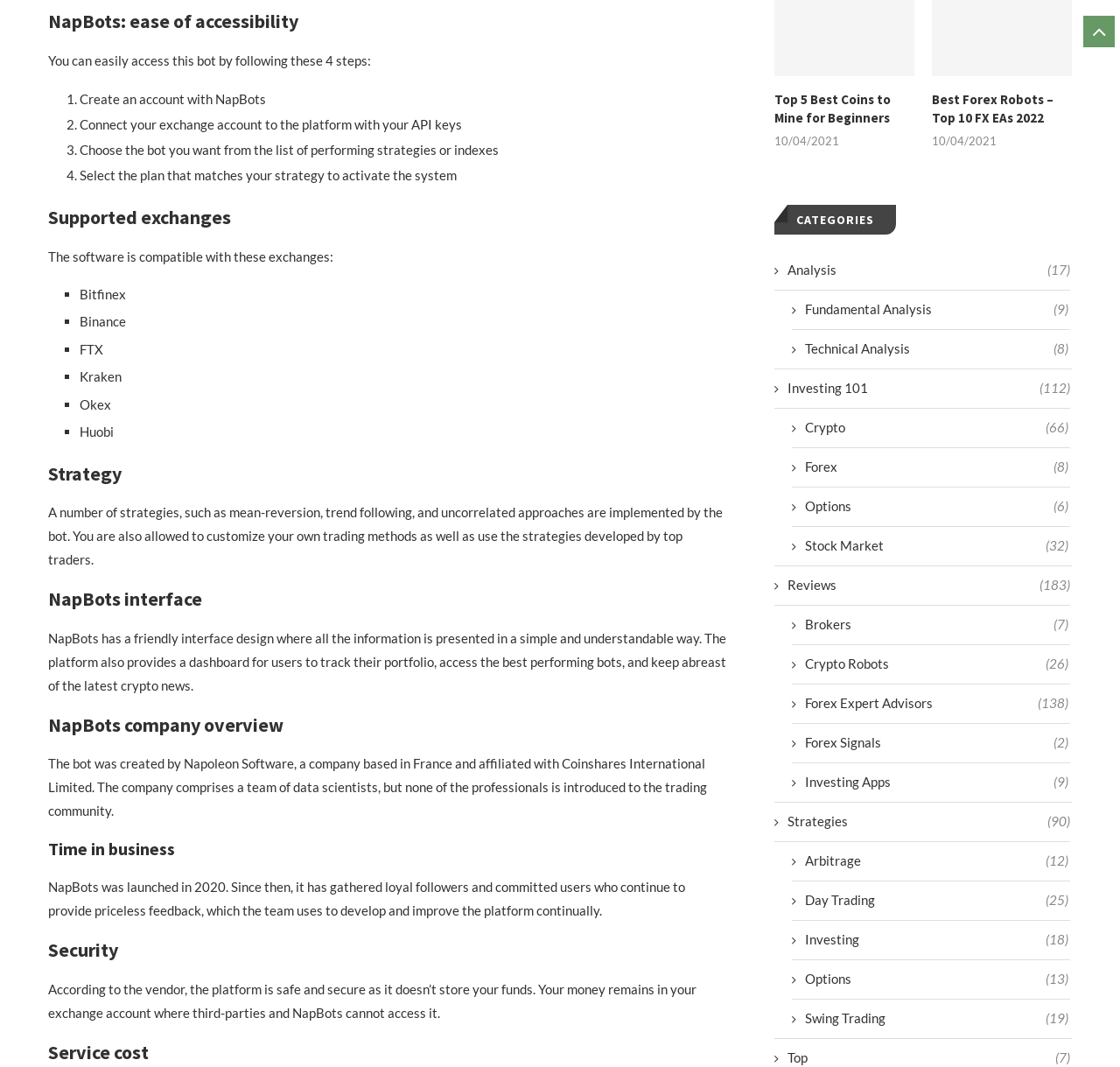Please find the bounding box coordinates of the element that needs to be clicked to perform the following instruction: "Click on 'Best Forex Robots – Top 10 FX EAs 2022'". The bounding box coordinates should be four float numbers between 0 and 1, represented as [left, top, right, bottom].

[0.832, 0.085, 0.957, 0.119]